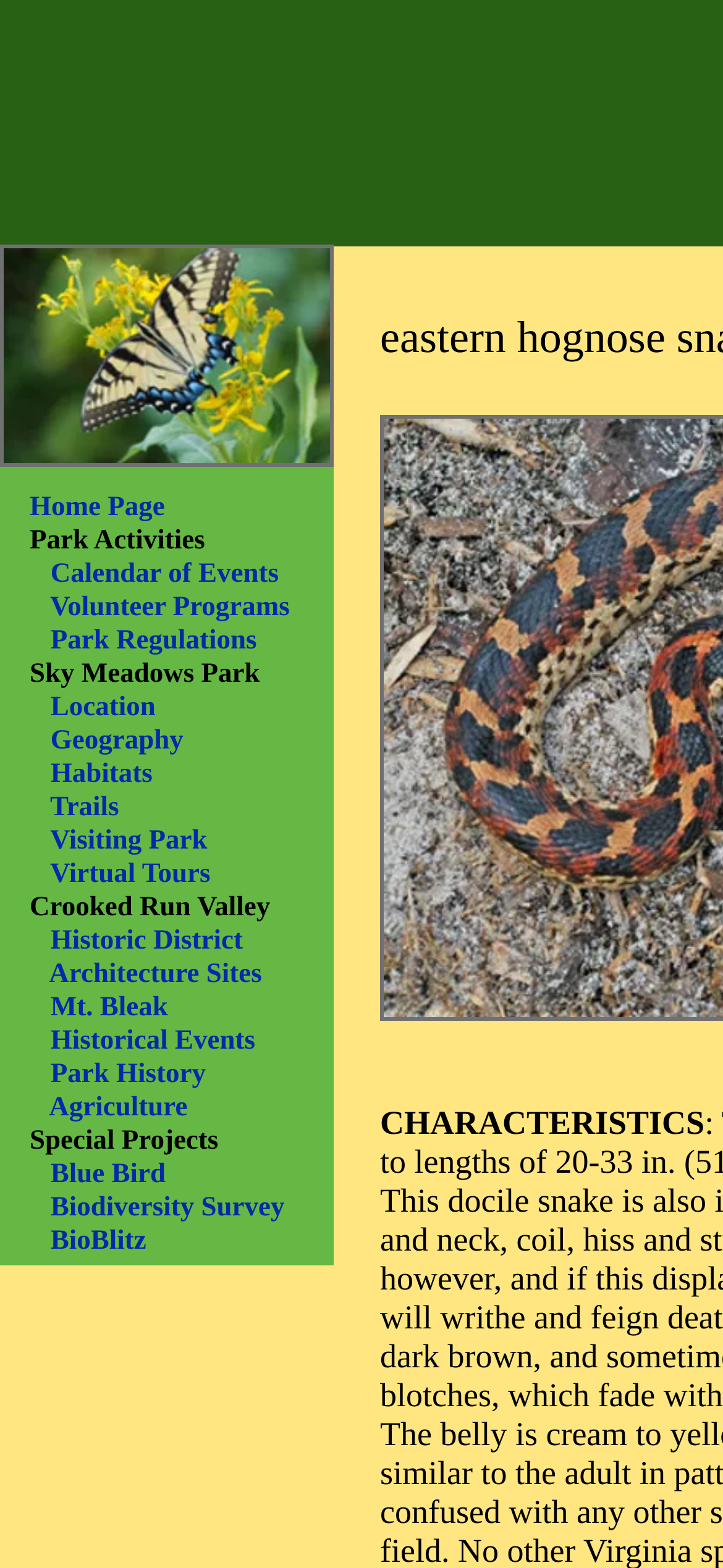What is the name of the valley mentioned on the webpage?
Refer to the screenshot and respond with a concise word or phrase.

Crooked Run Valley